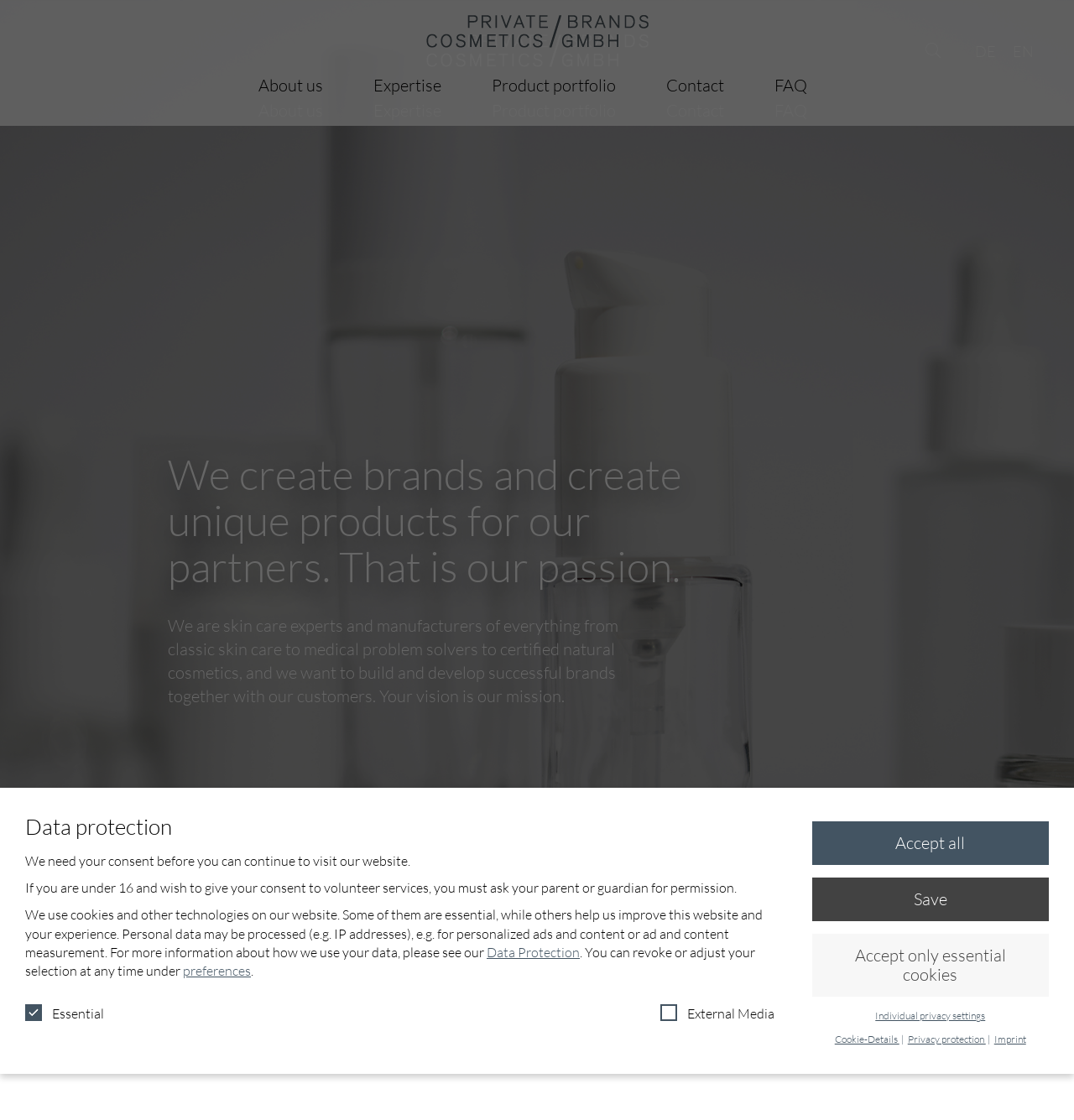Specify the bounding box coordinates of the area to click in order to follow the given instruction: "Scroll to the top."

[0.961, 0.921, 0.992, 0.951]